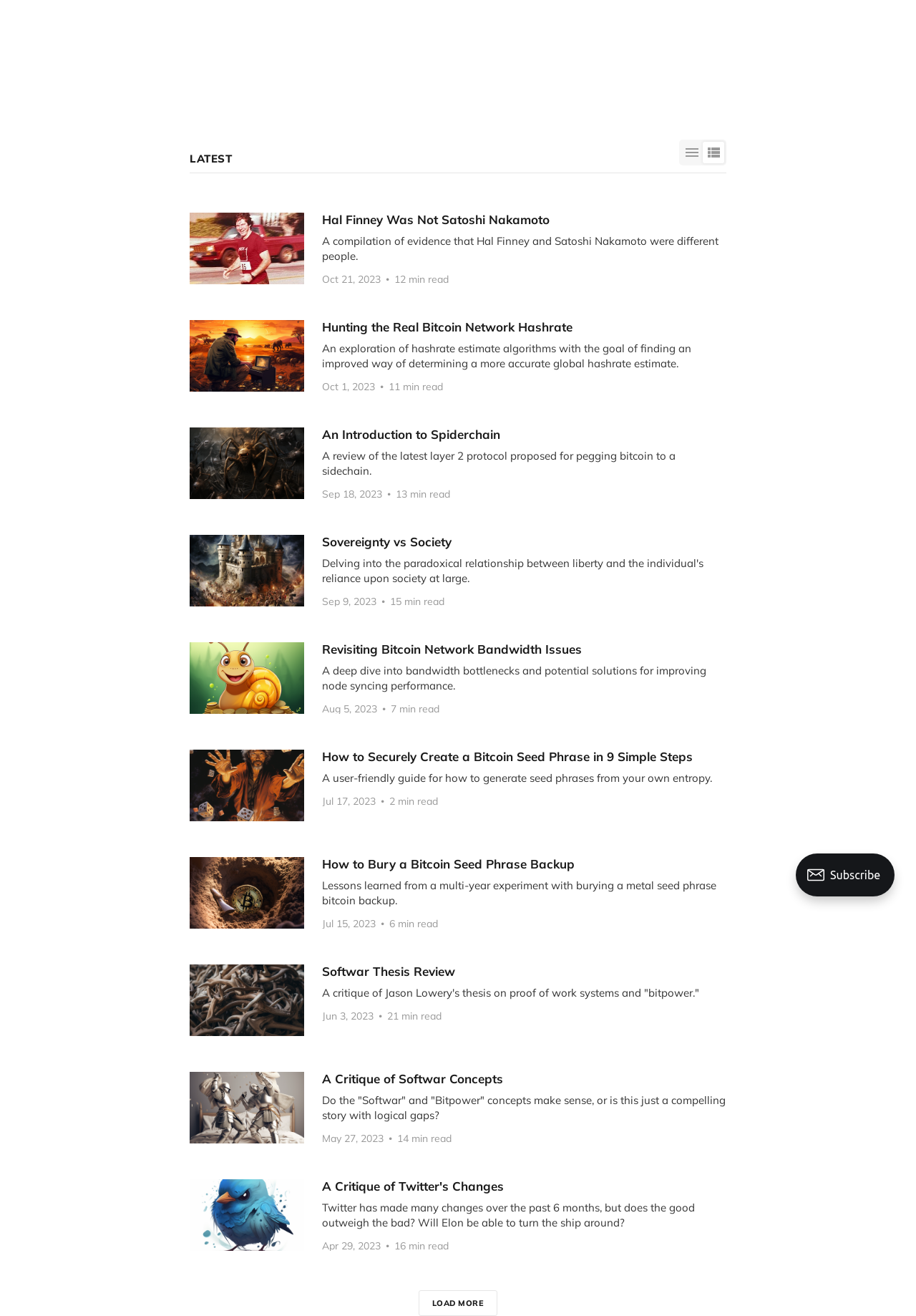Offer an in-depth caption of the entire webpage.

The webpage is titled "Cypherpunk Cogitations (Page 2)" and has a navigation bar at the top with links to "Cypherpunk Cogitations", "Home", and "Twitter", along with a "Login" button. Below the navigation bar, there is a header section with a heading "LATEST" and two buttons with images.

The main content of the webpage is divided into multiple articles, each with an image, a heading, a brief summary, and a link to read more. There are 8 articles in total, each with a similar layout. The articles are arranged vertically, with the most recent one at the top.

Each article has a heading that summarizes the content, followed by a brief summary or description of the article. The summaries provide a concise overview of the topics, which range from discussions on Bitcoin and cryptocurrency to more general topics like sovereignty and society.

The articles also include images, which are placed to the left of the headings and summaries. The images are not descriptive, but rather appear to be related to the topics of the articles.

To the right of each article, there is a time stamp indicating when the article was published, along with an estimate of the reading time. The time stamps are in the format "Month Day, Year", and the reading times are in minutes.

Overall, the webpage appears to be a blog or news site focused on topics related to cryptocurrency, technology, and society, with a clean and organized layout that makes it easy to navigate and read the articles.